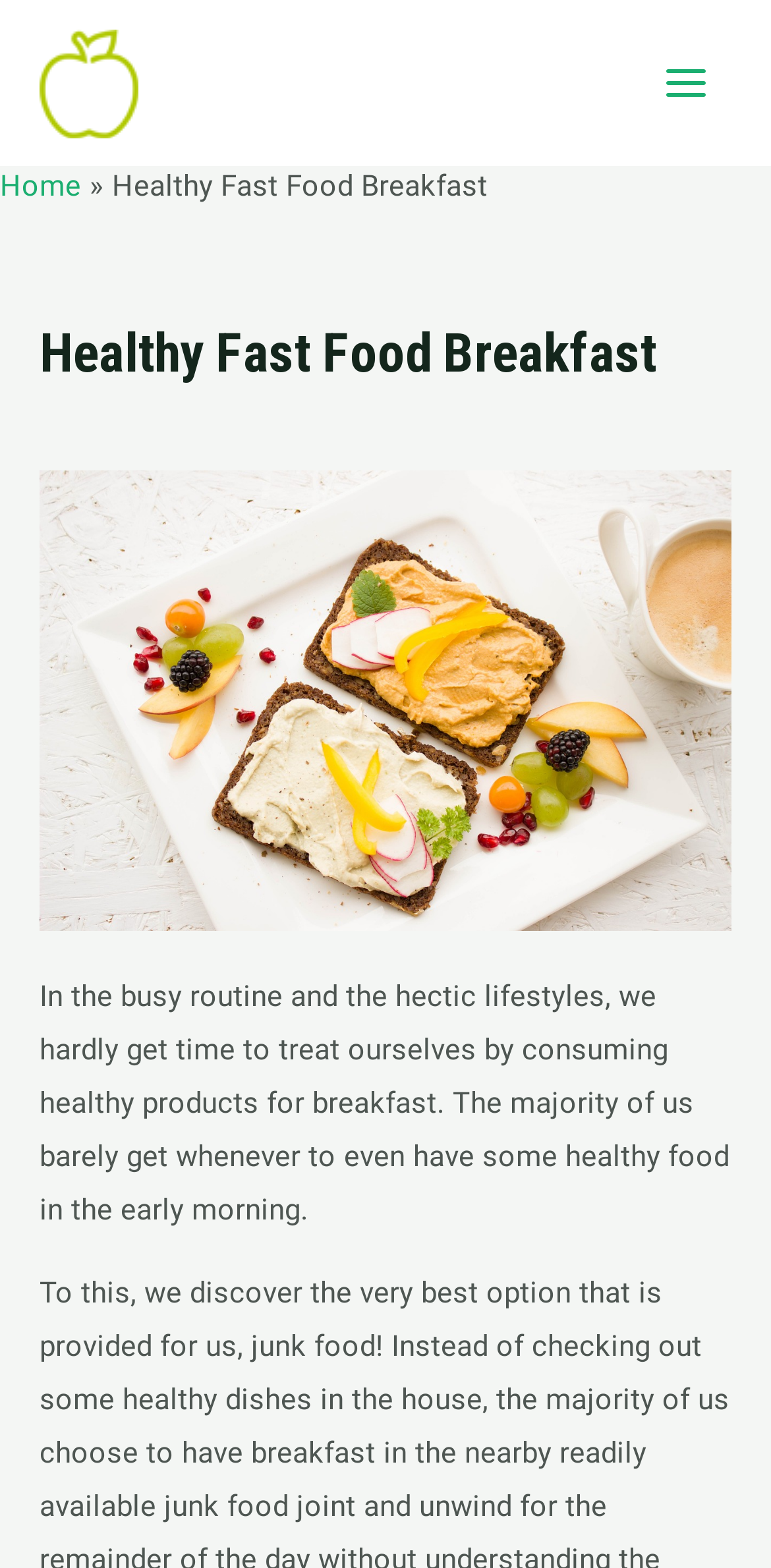What is the tone of the webpage content?
Please provide a full and detailed response to the question.

The tone of the webpage content is informative, as it provides information about the importance of consuming healthy products for breakfast in a busy routine and hectic lifestyle.